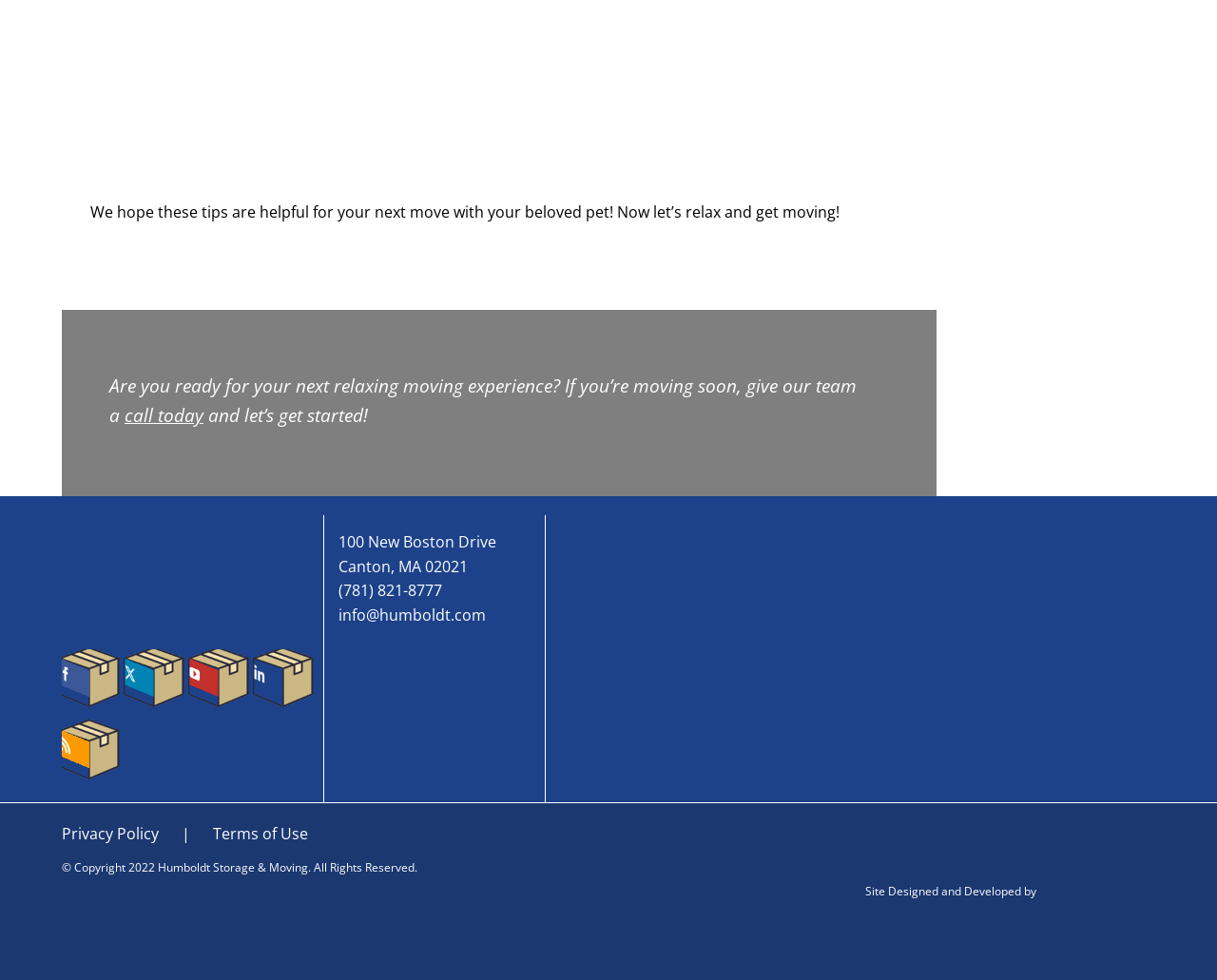Identify the bounding box coordinates of the element to click to follow this instruction: 'Visit the Facebook page'. Ensure the coordinates are four float values between 0 and 1, provided as [left, top, right, bottom].

[0.048, 0.66, 0.098, 0.722]